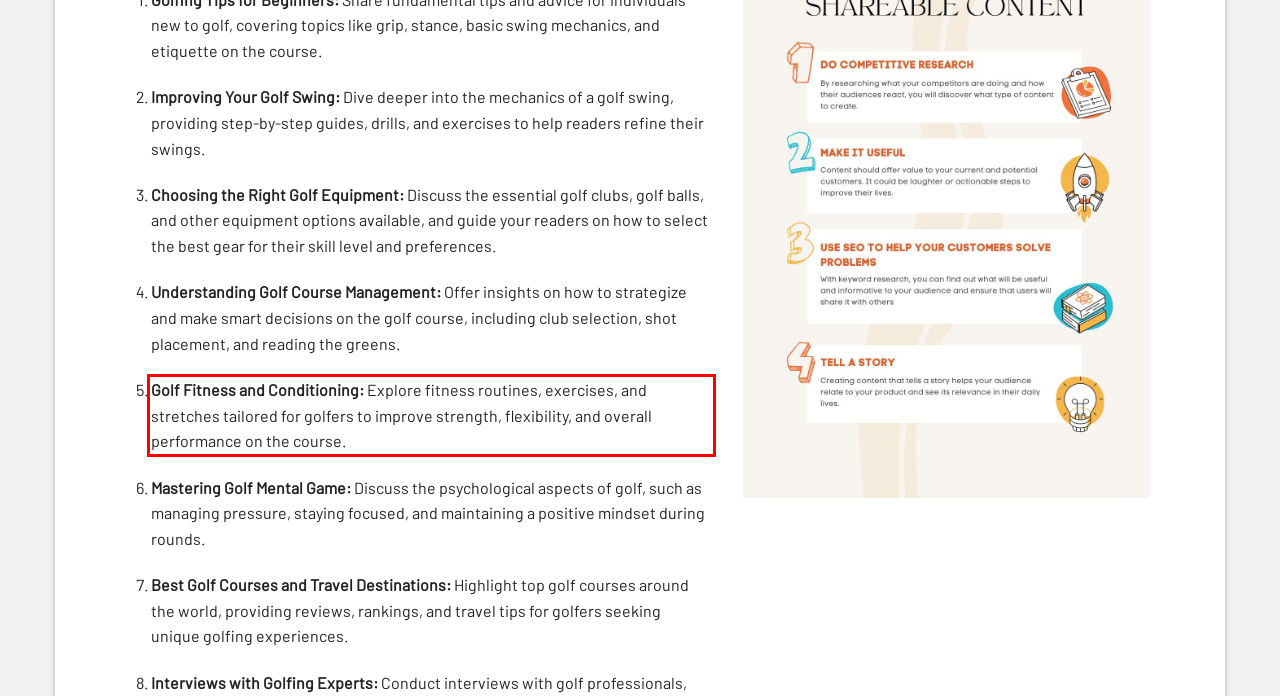Observe the screenshot of the webpage that includes a red rectangle bounding box. Conduct OCR on the content inside this red bounding box and generate the text.

Golf Fitness and Conditioning: Explore fitness routines, exercises, and stretches tailored for golfers to improve strength, flexibility, and overall performance on the course.